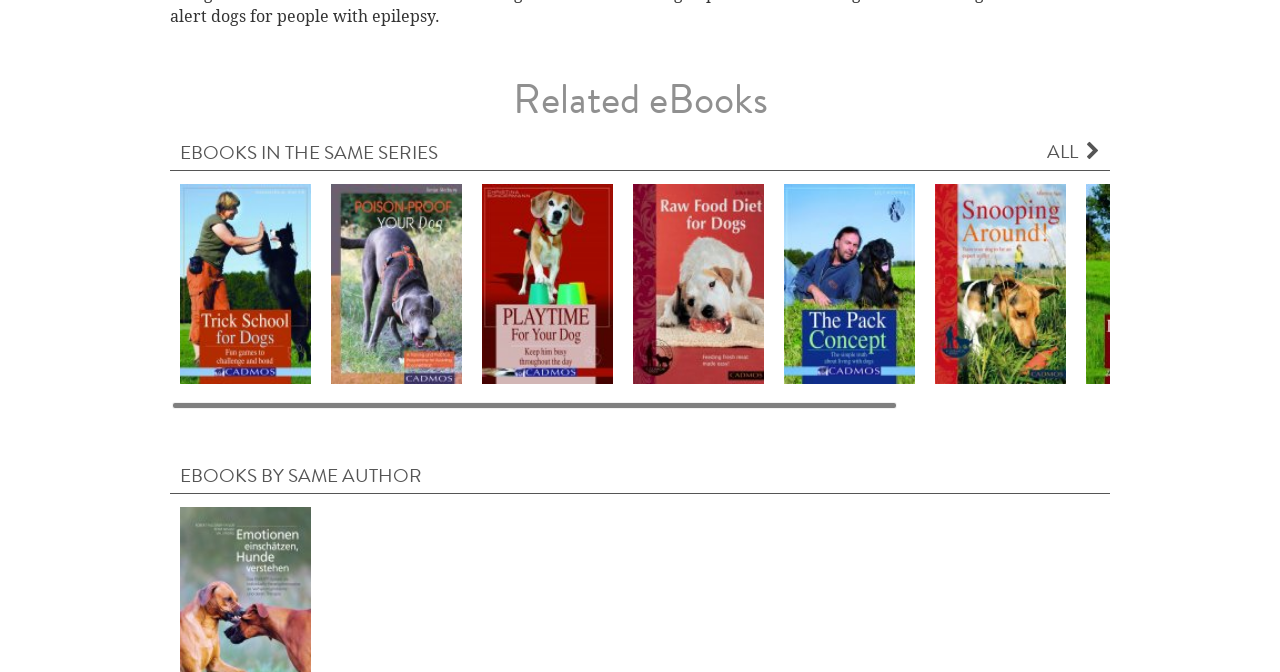What is the title of the eBook by the same author?
Refer to the image and respond with a one-word or short-phrase answer.

Emotionen einschätzen, Hunde verstehen